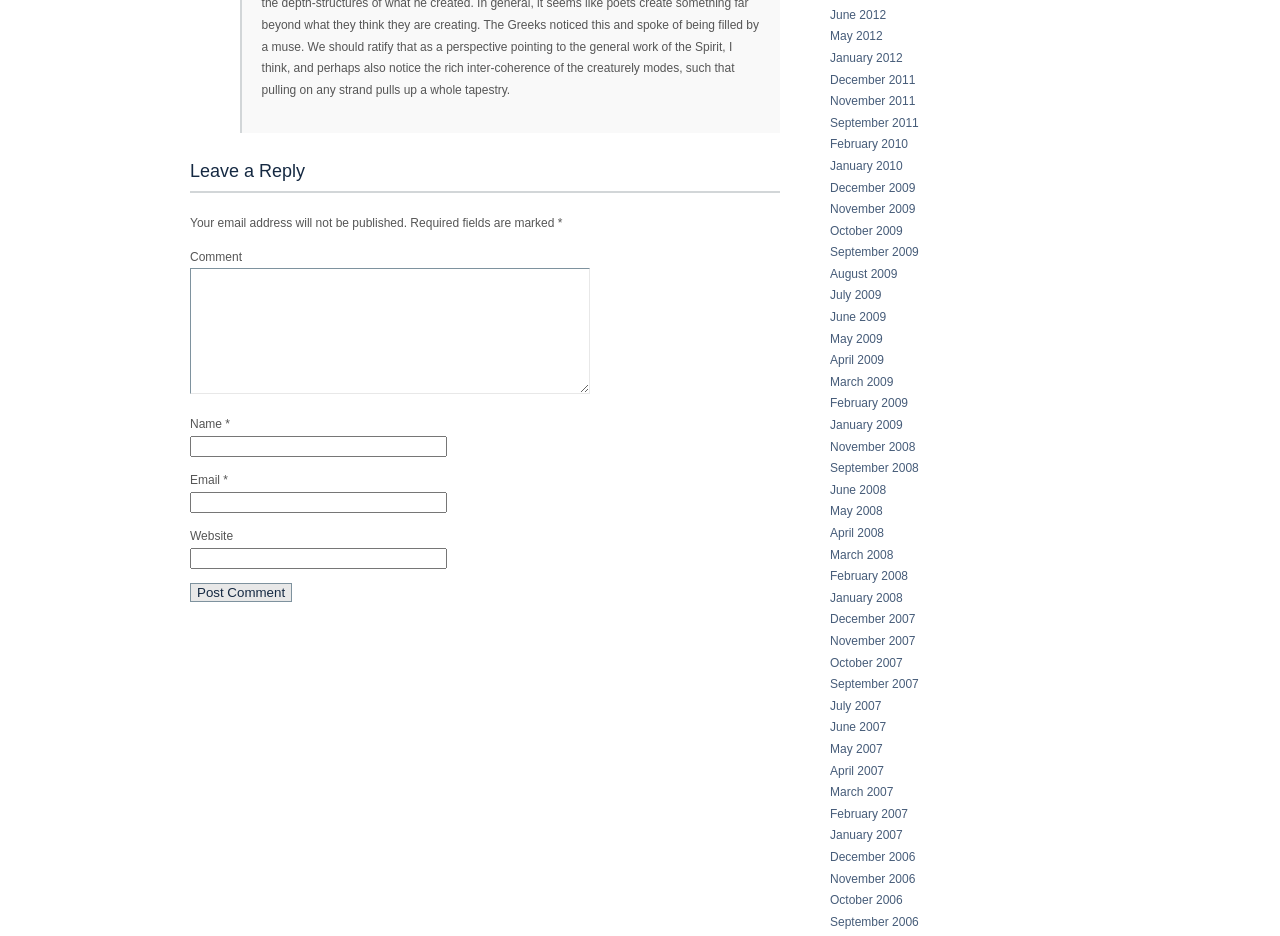Please determine the bounding box coordinates of the area that needs to be clicked to complete this task: 'Enter your email address'. The coordinates must be four float numbers between 0 and 1, formatted as [left, top, right, bottom].

[0.148, 0.525, 0.349, 0.548]